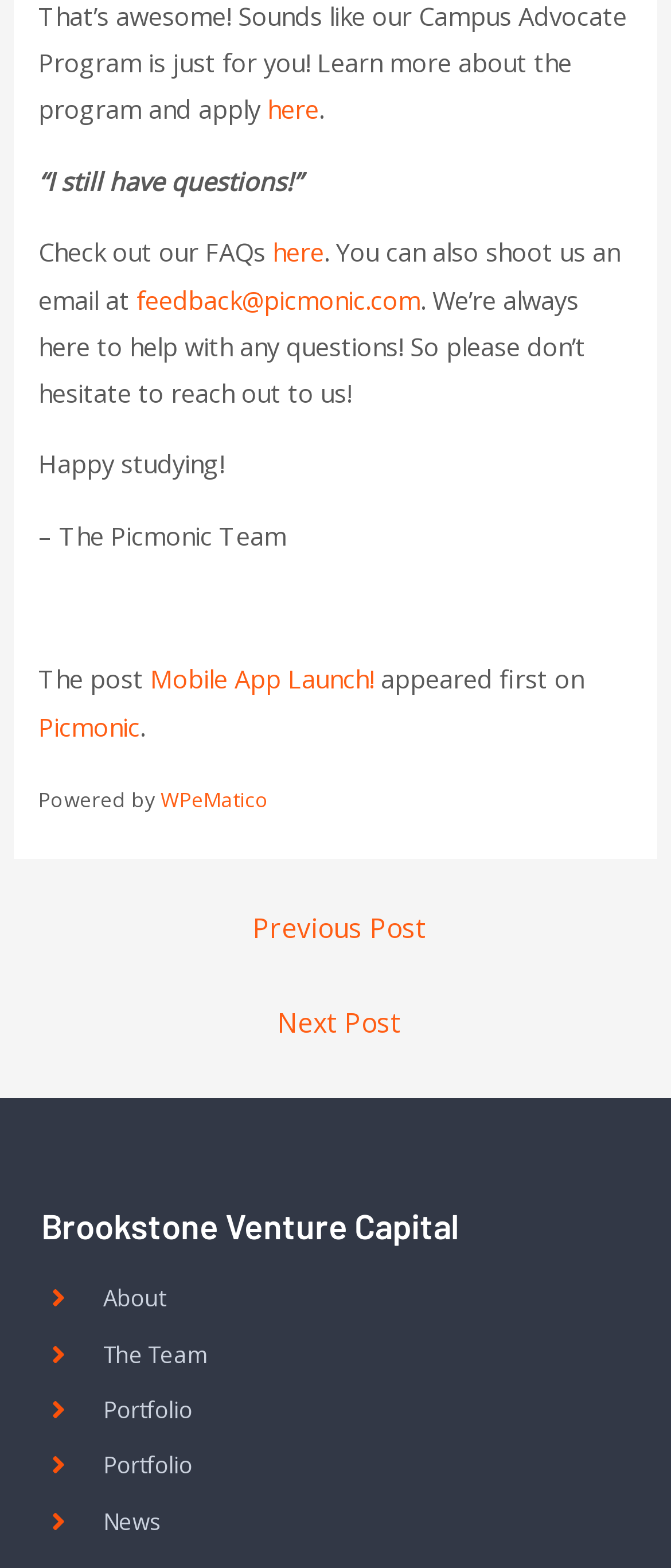Using floating point numbers between 0 and 1, provide the bounding box coordinates in the format (top-left x, top-left y, bottom-right x, bottom-right y). Locate the UI element described here: Next Post →

[0.025, 0.634, 0.985, 0.674]